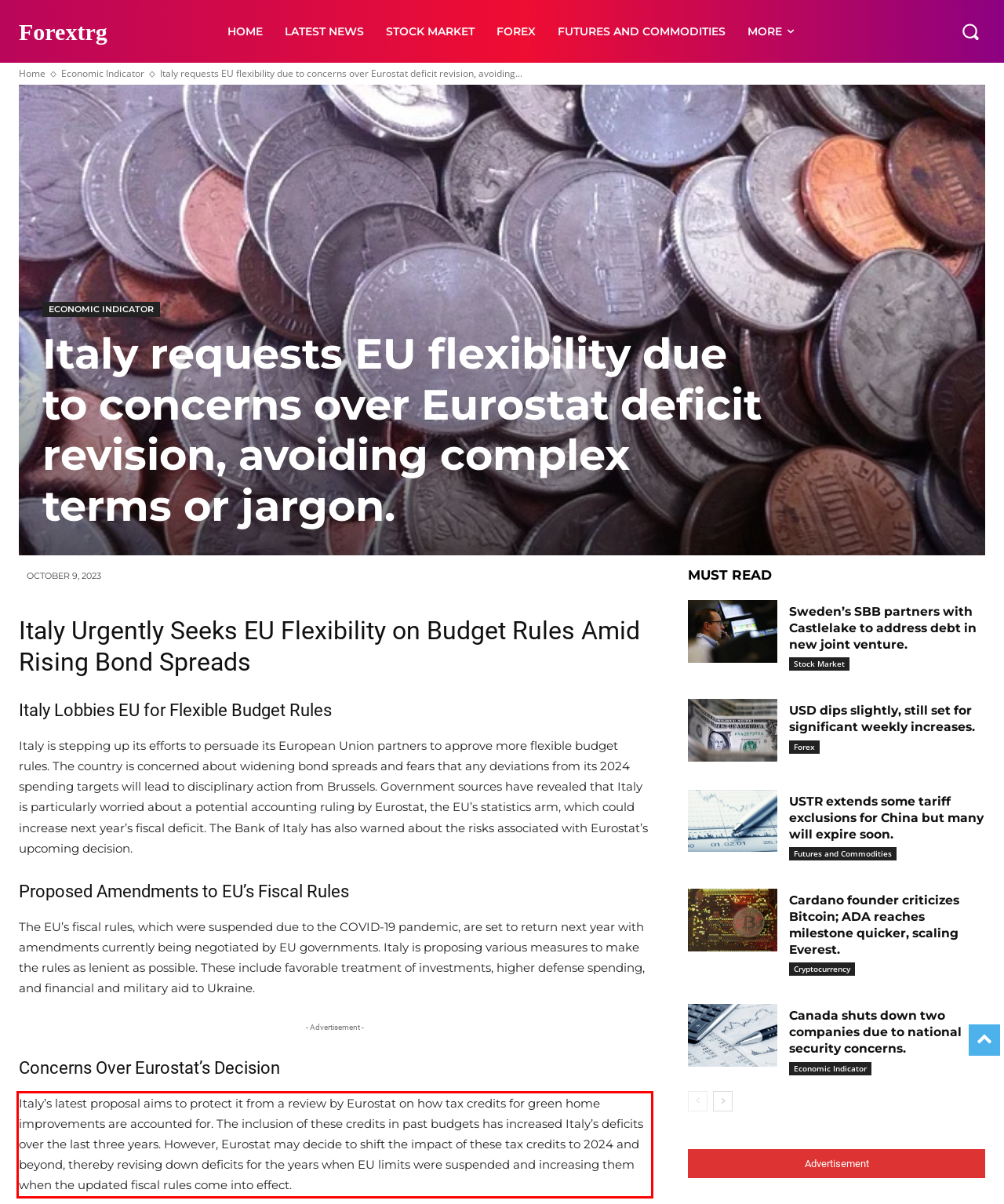Please recognize and transcribe the text located inside the red bounding box in the webpage image.

Italy’s latest proposal aims to protect it from a review by Eurostat on how tax credits for green home improvements are accounted for. The inclusion of these credits in past budgets has increased Italy’s deficits over the last three years. However, Eurostat may decide to shift the impact of these tax credits to 2024 and beyond, thereby revising down deficits for the years when EU limits were suspended and increasing them when the updated fiscal rules come into effect.